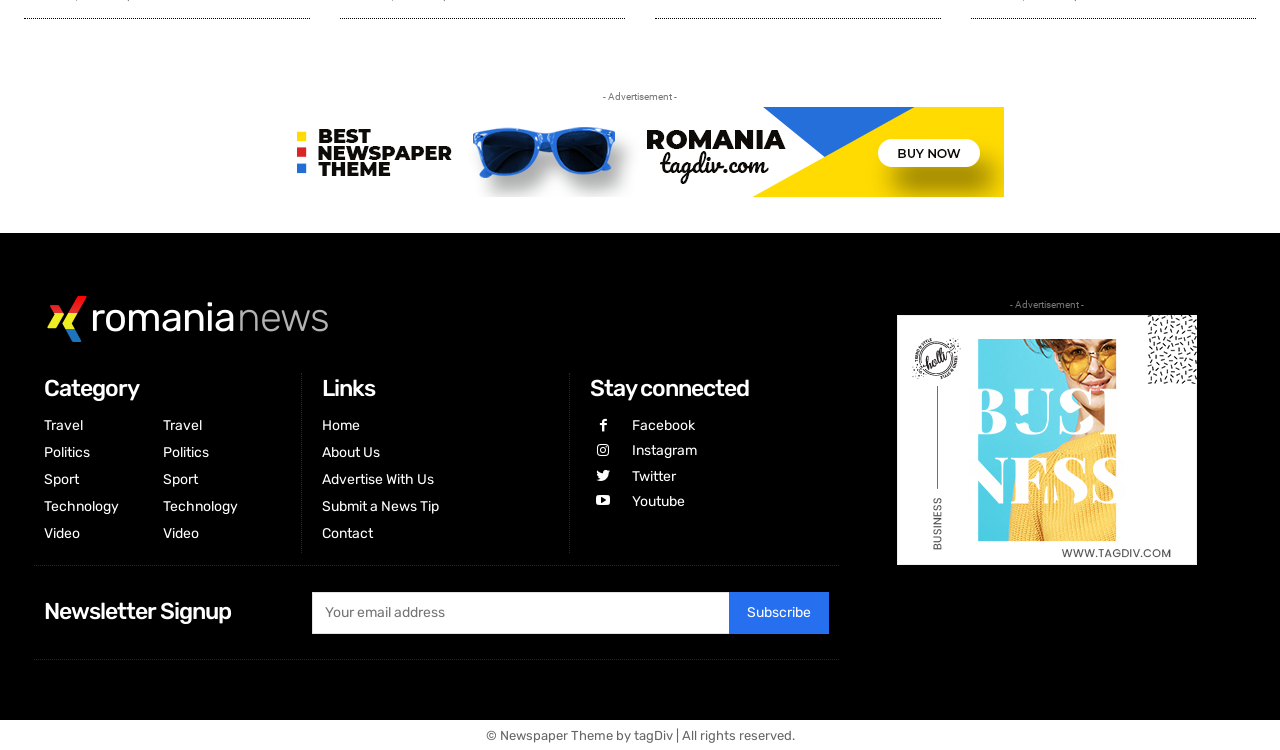Extract the bounding box of the UI element described as: "magdalenaNYC@gmail.com".

None